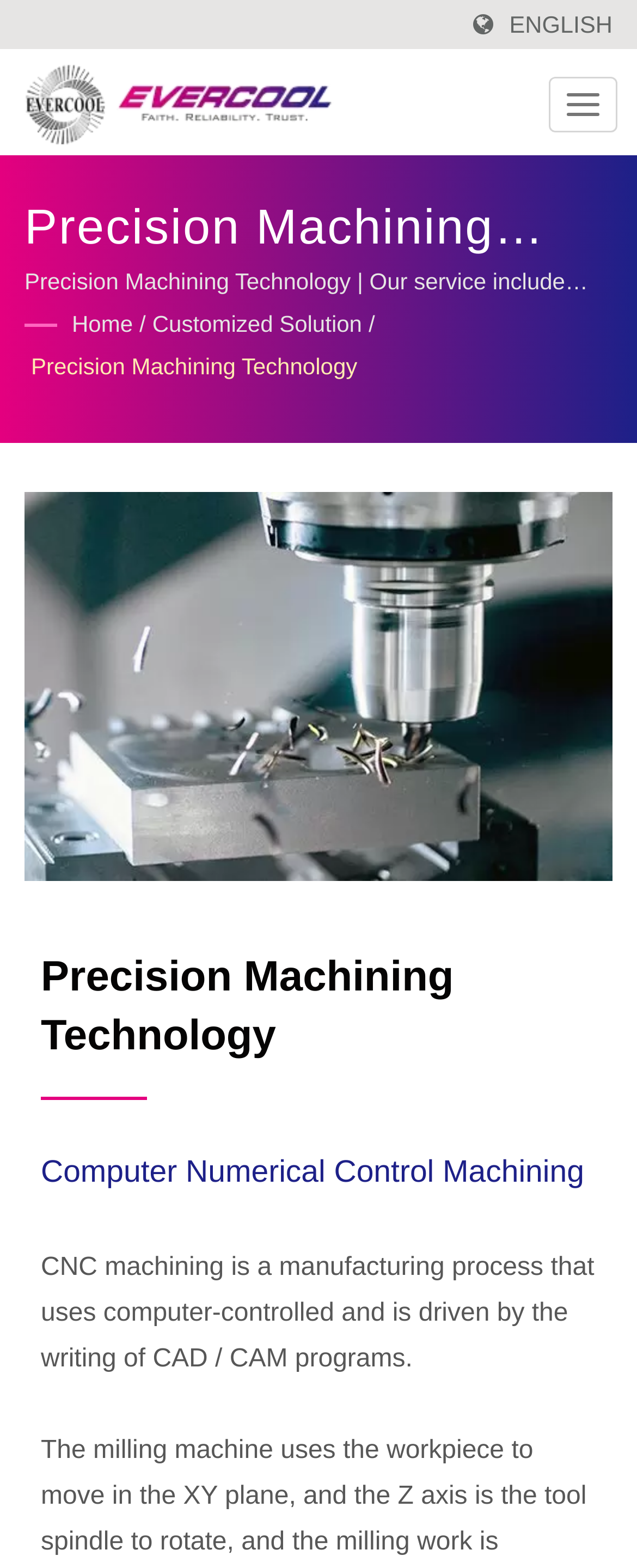What is the company name?
Look at the image and respond with a one-word or short-phrase answer.

EVERCOOL